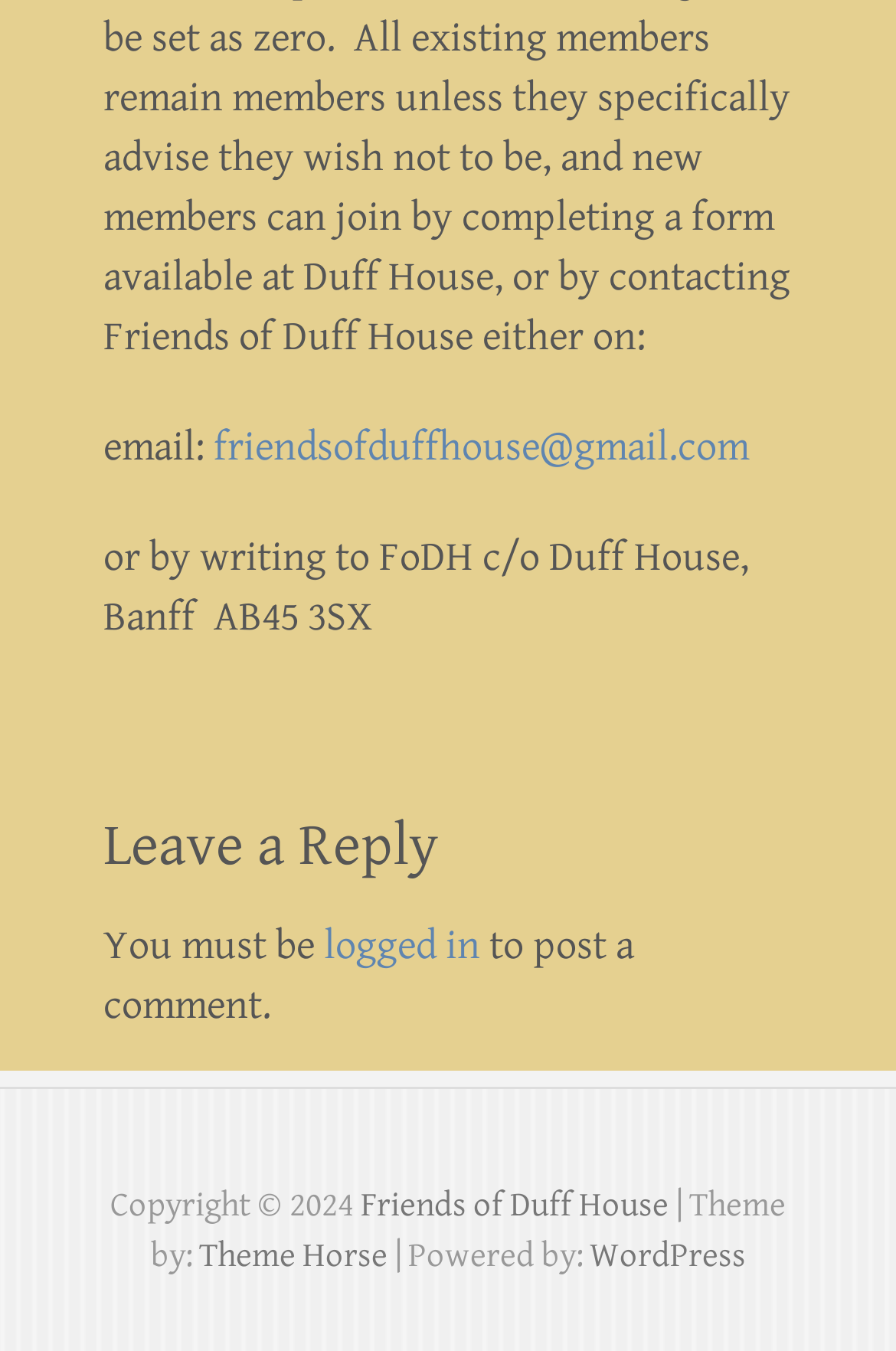What is required to post a comment?
Using the image provided, answer with just one word or phrase.

logged in